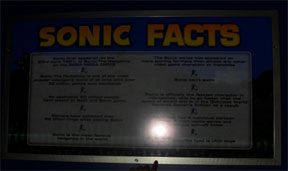Generate an elaborate caption that includes all aspects of the image.

The image features a display board titled "SONIC FACTS," showcasing a list of interesting trivia about the beloved video game character Sonic the Hedgehog. The board is set against a background reminiscent of Sonic's vibrant universe, although it may be slightly dim, making some of the text harder to read. Prominent on the board are key pieces of information about Sonic's history and influence, such as his first appearance date and the staggering number of games sold and players engaged. This engaging display not only serves to entertain guests but also enhances the thematic experience for fans at the Alton Towers Resort, specifically in the Sonic-themed suite, where game lovers can immerse themselves in Sonic lore while enjoying their stay.